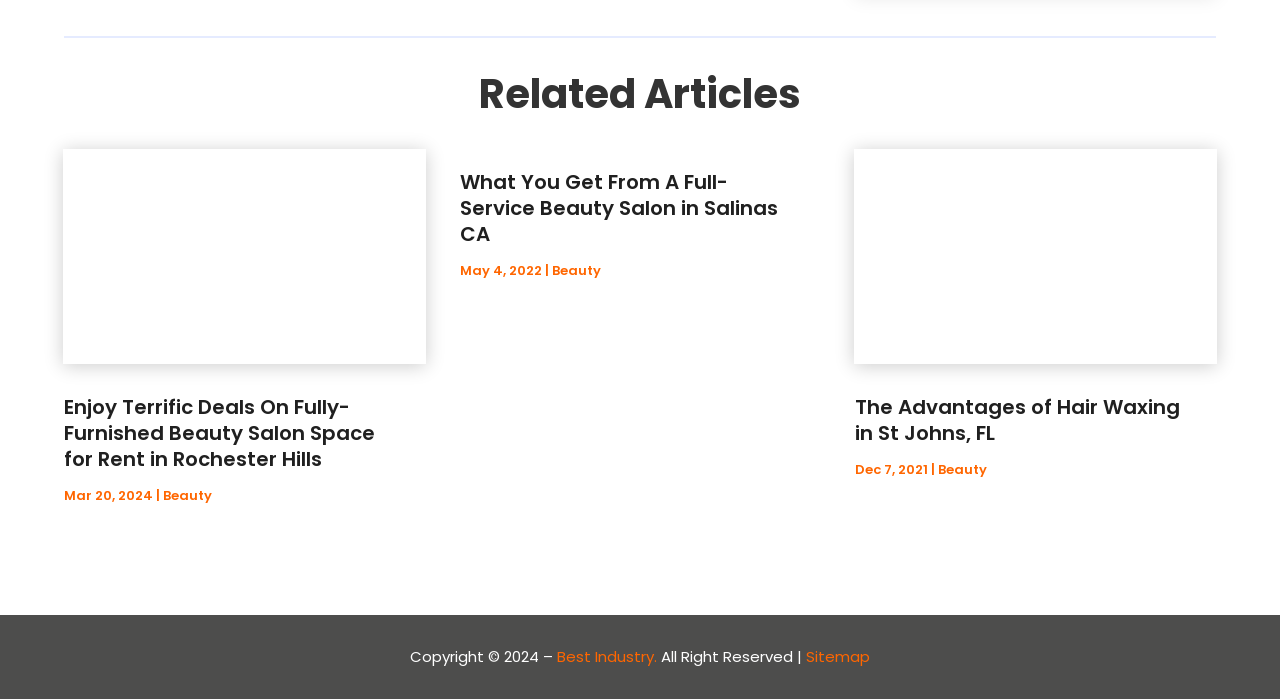Using the provided element description, identify the bounding box coordinates as (top-left x, top-left y, bottom-right x, bottom-right y). Ensure all values are between 0 and 1. Description: CBD

[0.684, 0.859, 0.706, 0.888]